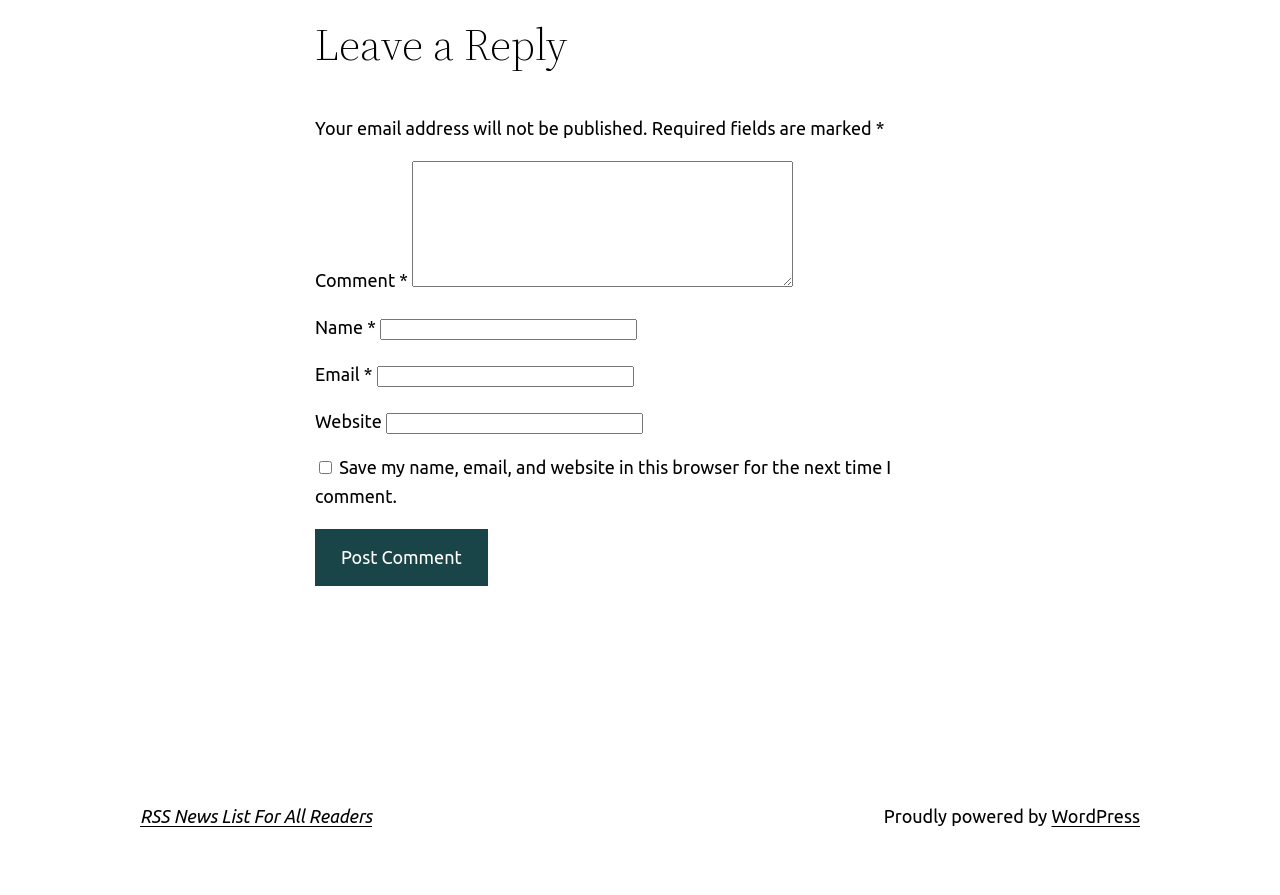What is the label of the third textbox?
Look at the image and construct a detailed response to the question.

The third textbox is labeled 'Email', as indicated by the static text 'Email' above the textbox.